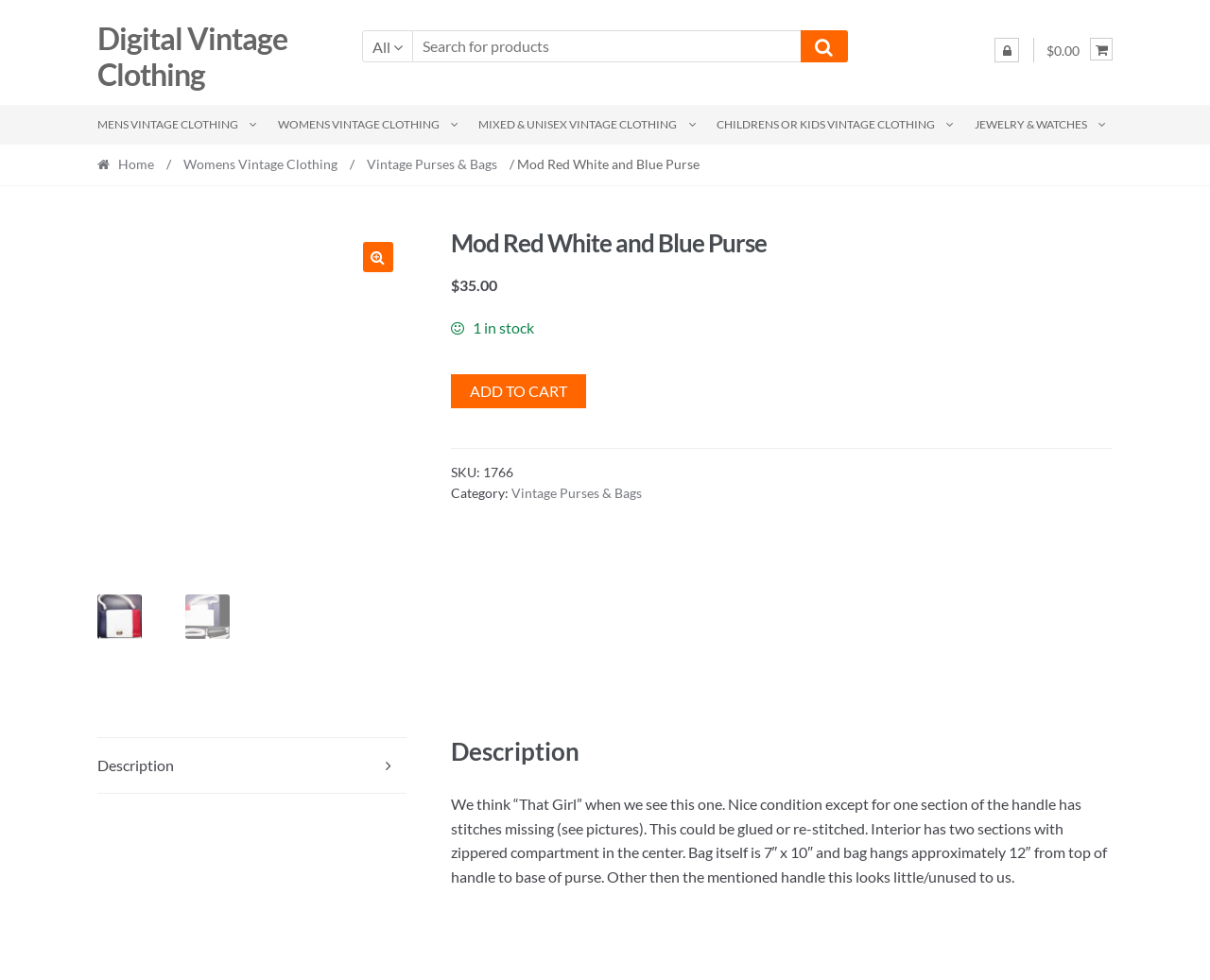Determine the bounding box coordinates of the target area to click to execute the following instruction: "Add to cart."

[0.372, 0.382, 0.484, 0.416]